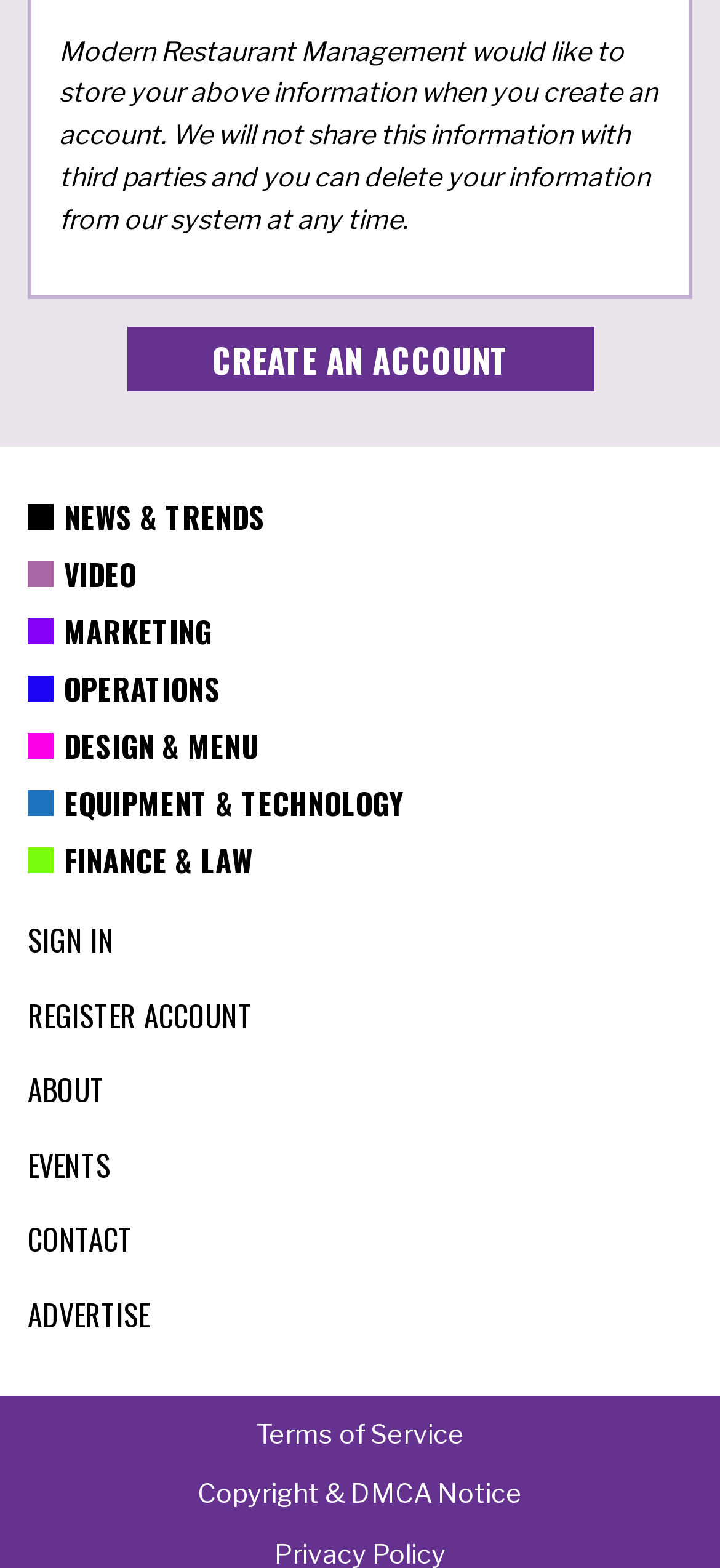Respond to the following query with just one word or a short phrase: 
What is the purpose of storing user information?

Create an account